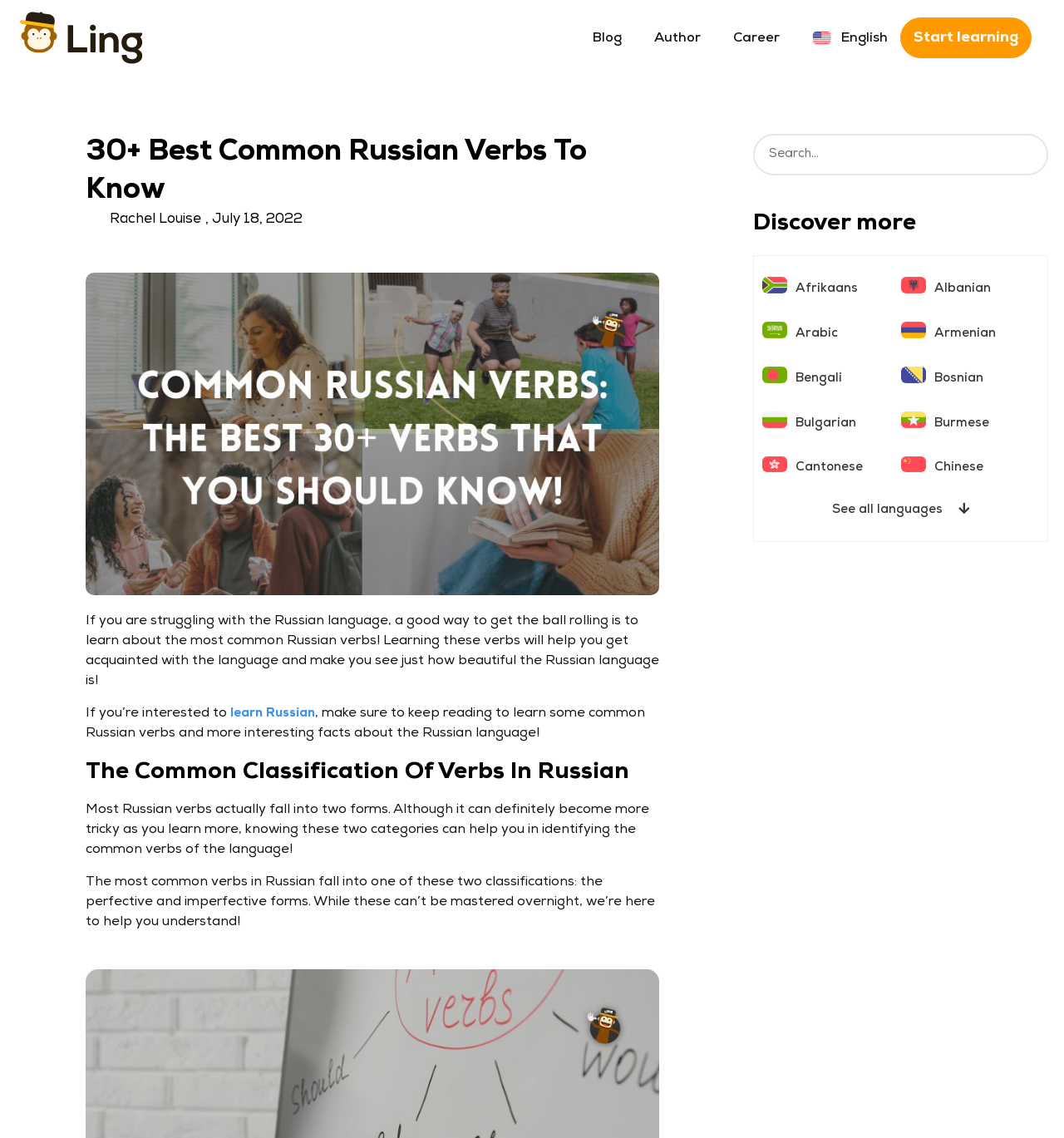What is the classification of verbs in Russian?
Please provide a single word or phrase as the answer based on the screenshot.

Perfective and imperfective forms